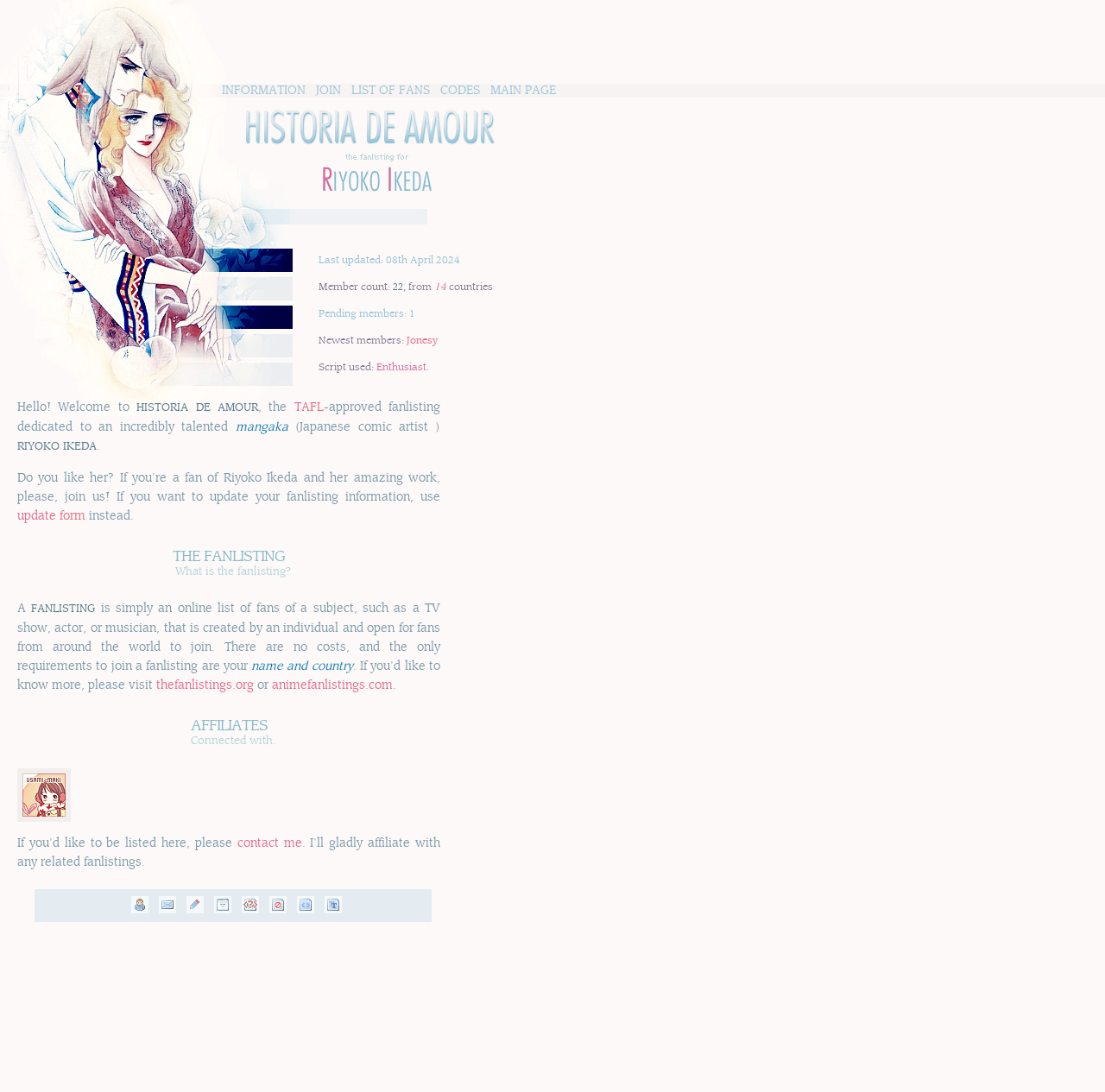How many fans are currently listed in this fanlisting?
Please provide a comprehensive and detailed answer to the question.

The webpage displays the member count as '22', which is the current number of fans listed in this fanlisting.